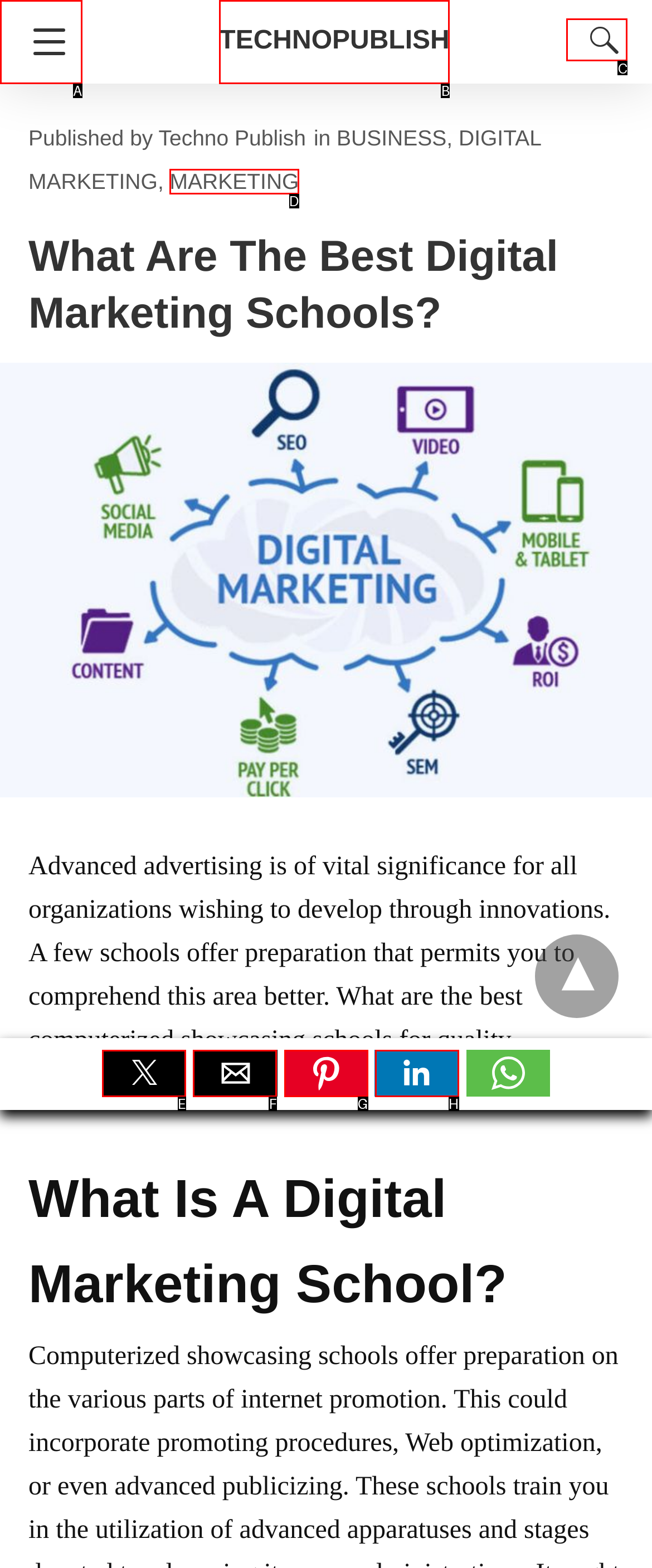Identify the correct HTML element to click to accomplish this task: Search for digital marketing
Respond with the letter corresponding to the correct choice.

C